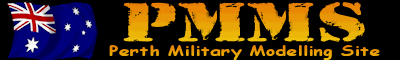What type of vehicles are featured on the site?
Using the information from the image, answer the question thoroughly.

According to the caption, the site offers resources and information related to military modelling and historical vehicles, implying that the site features historical military vehicles.